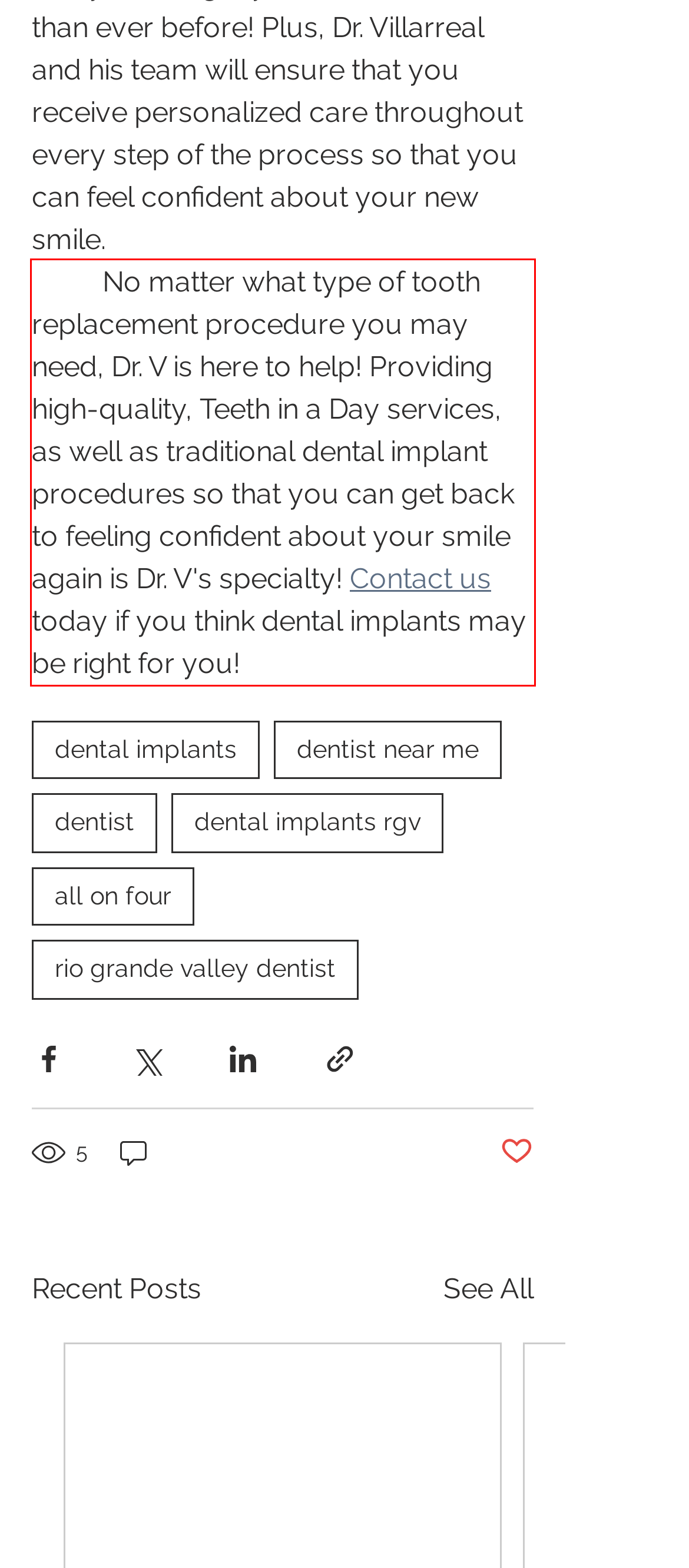Please perform OCR on the UI element surrounded by the red bounding box in the given webpage screenshot and extract its text content.

No matter what type of tooth replacement procedure you may need, Dr. V is here to help! Providing high-quality, Teeth in a Day services, as well as traditional dental implant procedures so that you can get back to feeling confident about your smile again is Dr. V's specialty! Contact us today if you think dental implants may be right for you!